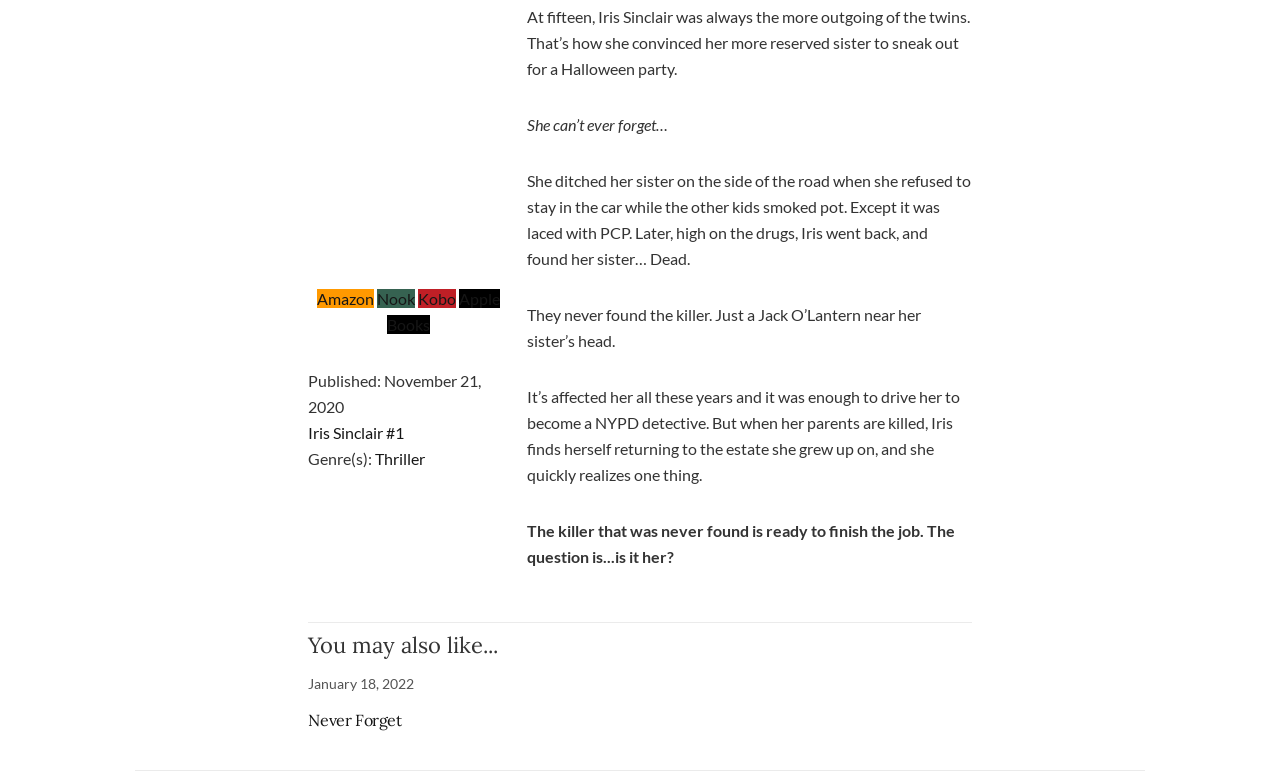What is the title of the recommended book?
Kindly give a detailed and elaborate answer to the question.

The title of the recommended book can be found in the heading 'You may also like...' followed by an article with a heading 'Never Forget', indicating that the recommended book is titled 'Never Forget'.